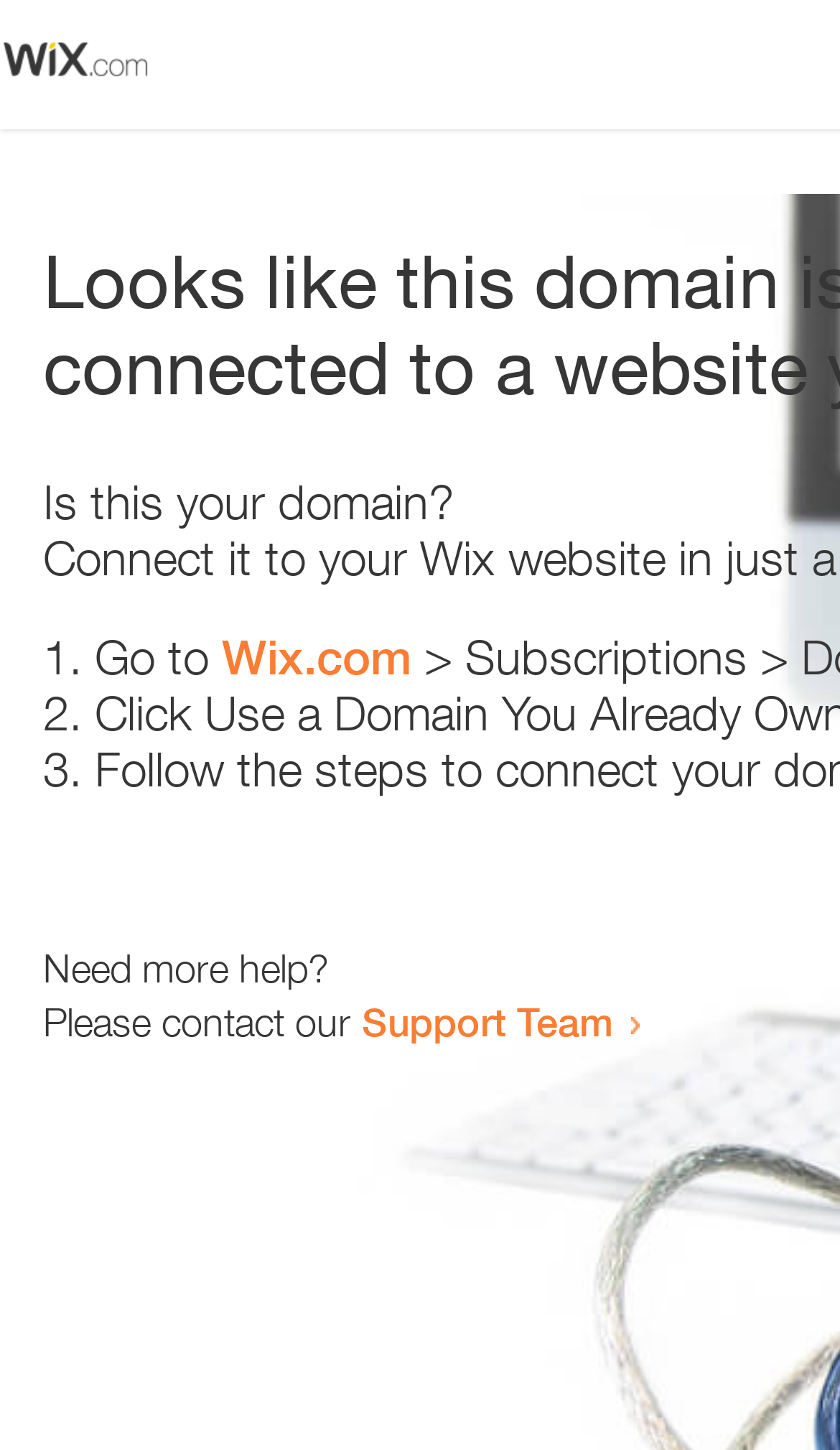Where can I get more help?
Provide a comprehensive and detailed answer to the question.

The webpage provides a link to the 'Support Team' which implies that users can get more help by contacting them.